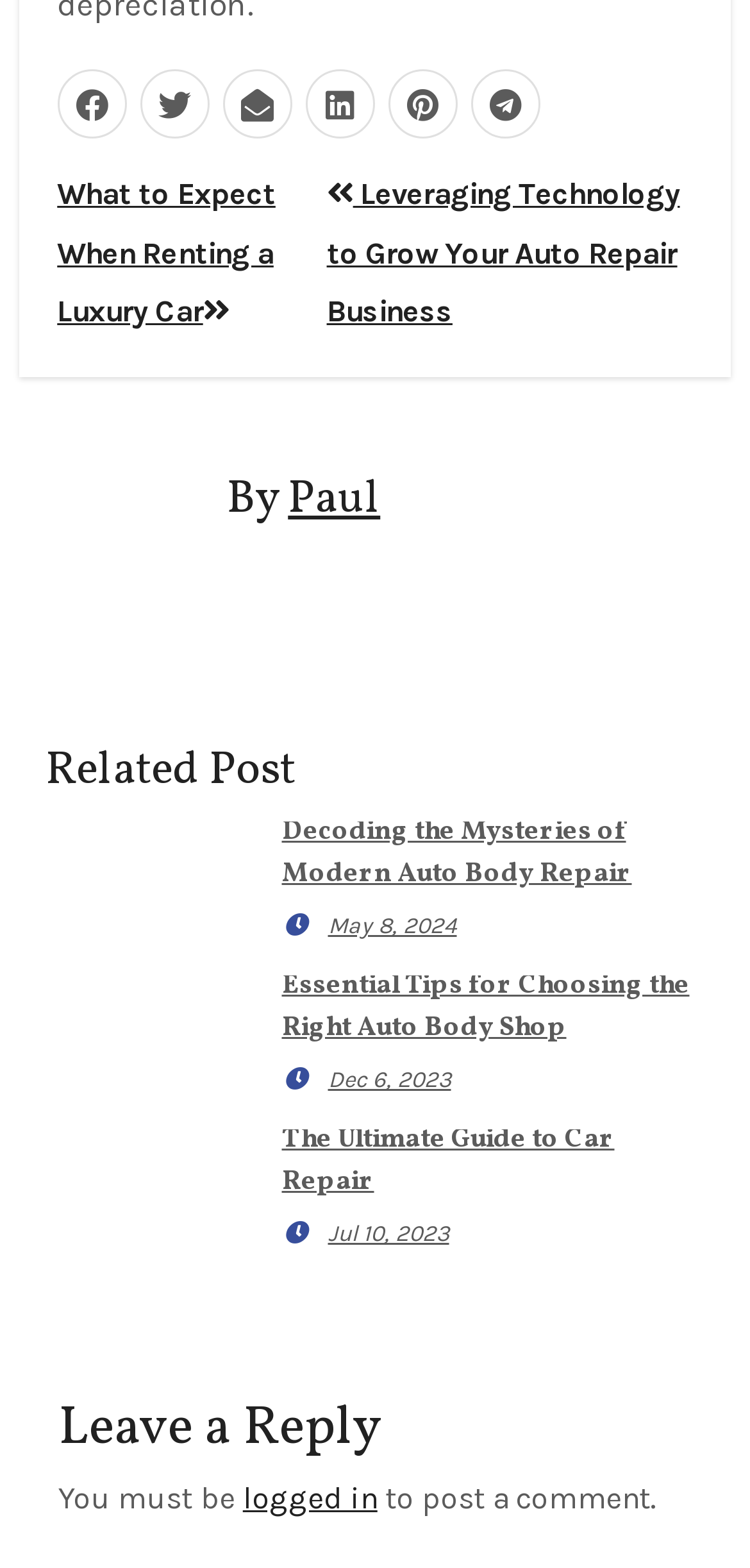Locate the bounding box coordinates of the segment that needs to be clicked to meet this instruction: "Click on the link 'Paul'".

[0.384, 0.298, 0.507, 0.339]